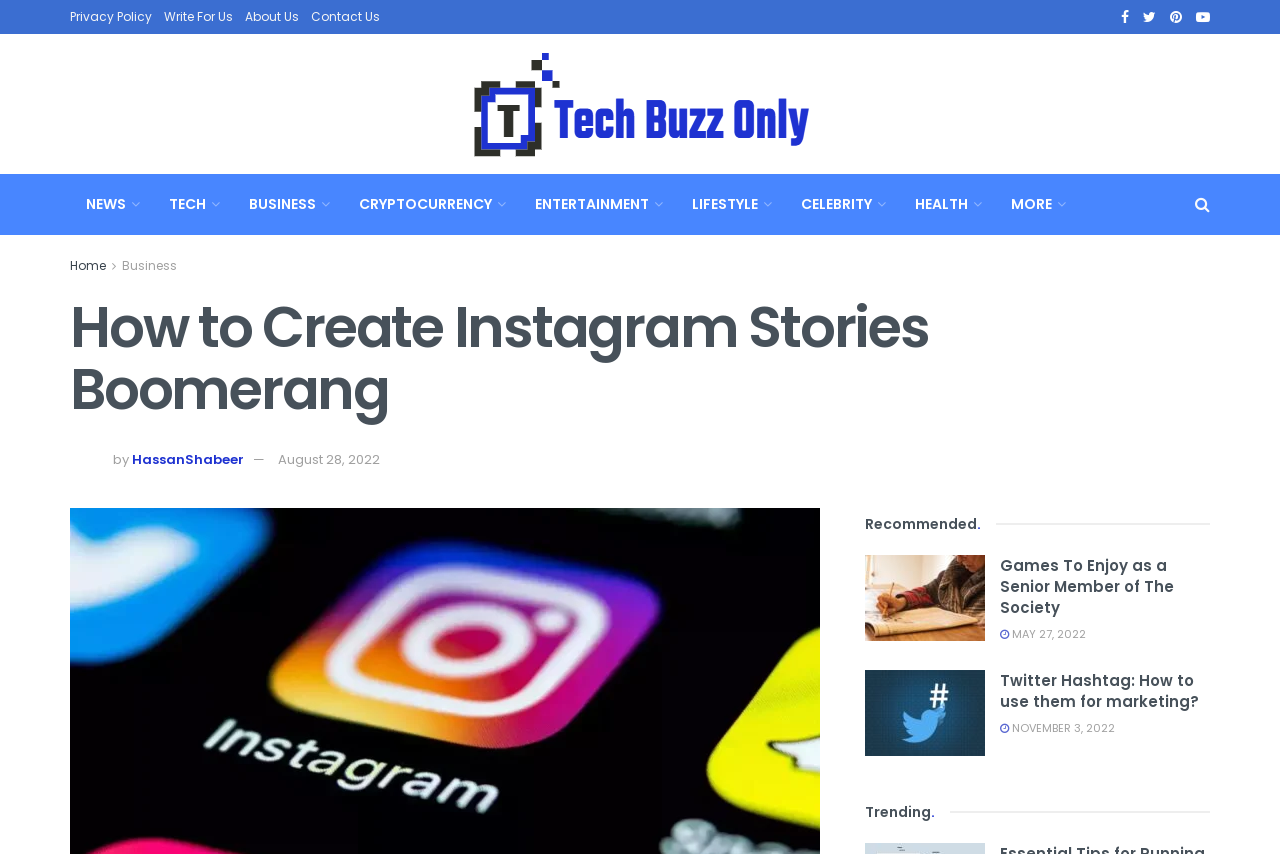Identify the bounding box coordinates of the region I need to click to complete this instruction: "Check the 'About Us' page".

[0.191, 0.0, 0.234, 0.04]